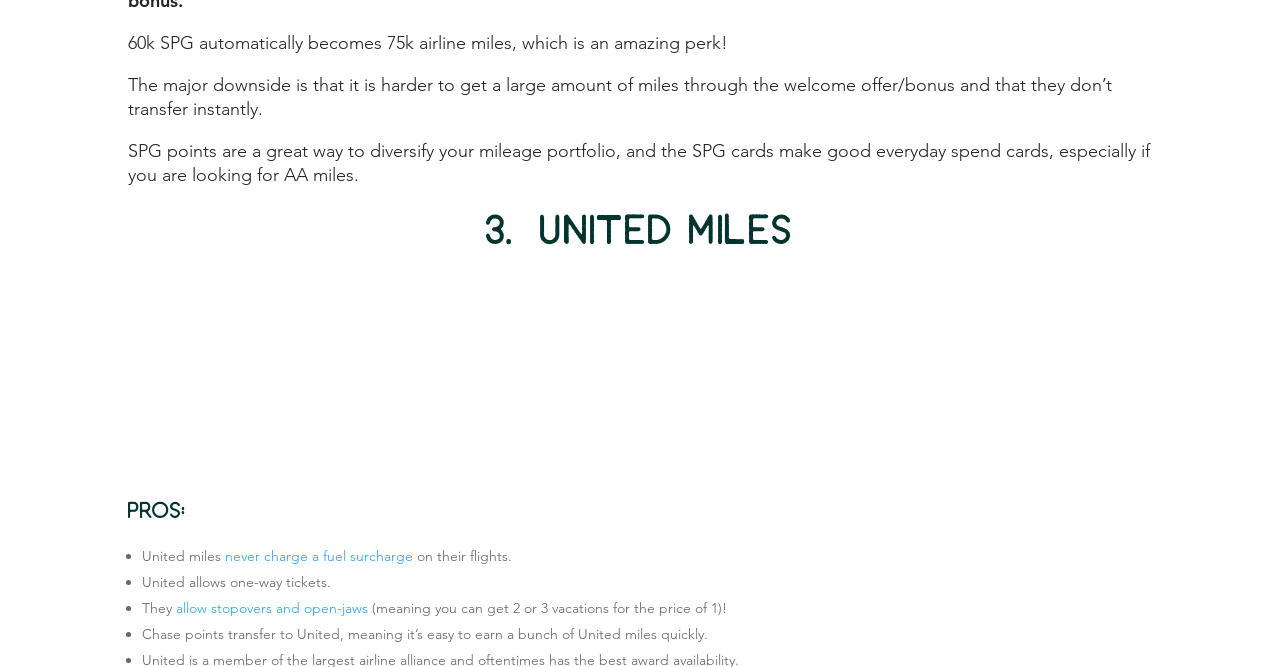Locate and provide the bounding box coordinates for the HTML element that matches this description: "0207 836 3777".

None